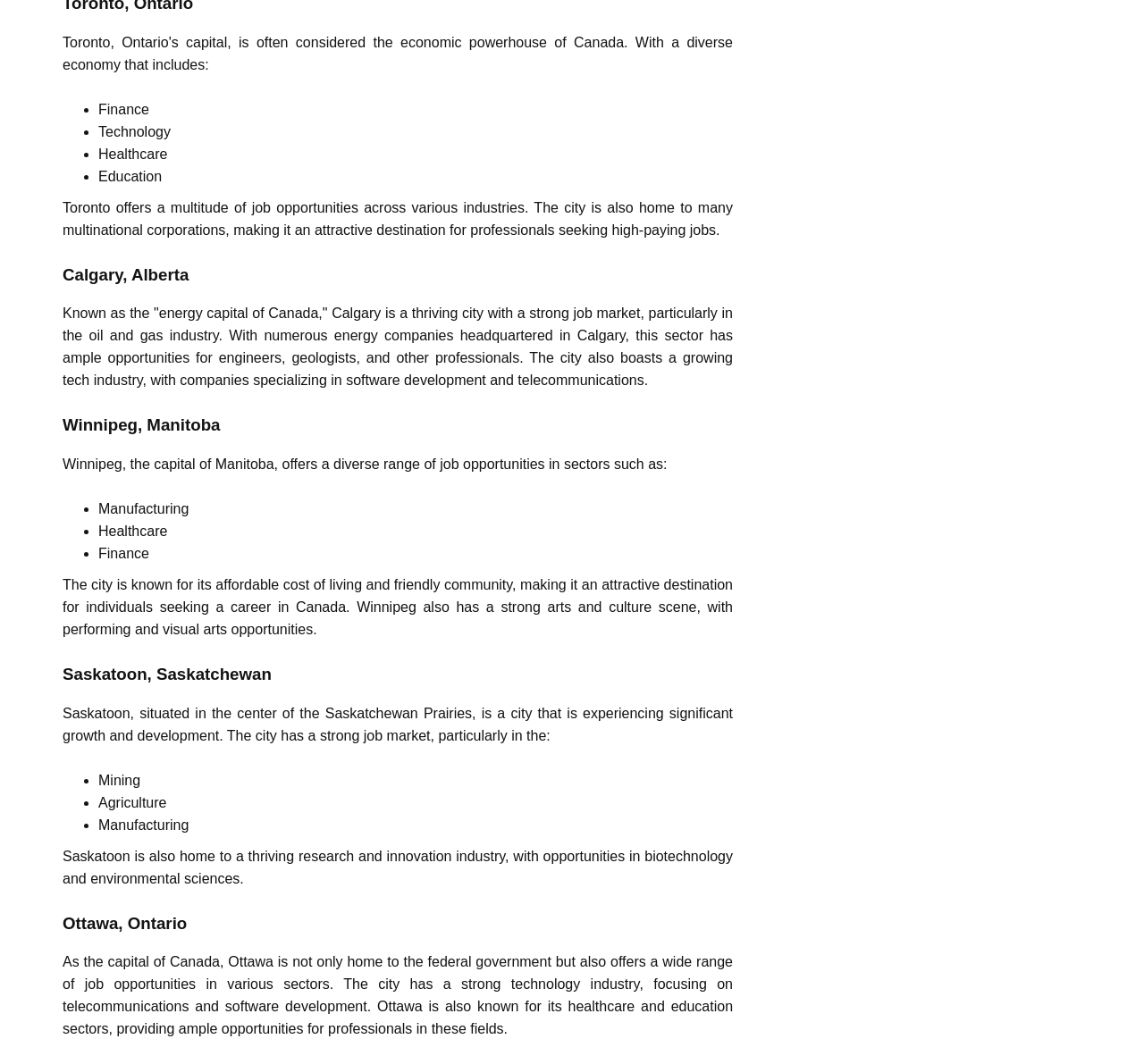Determine the bounding box coordinates of the element that should be clicked to execute the following command: "Learn about oil and gas industry".

[0.078, 0.308, 0.191, 0.323]